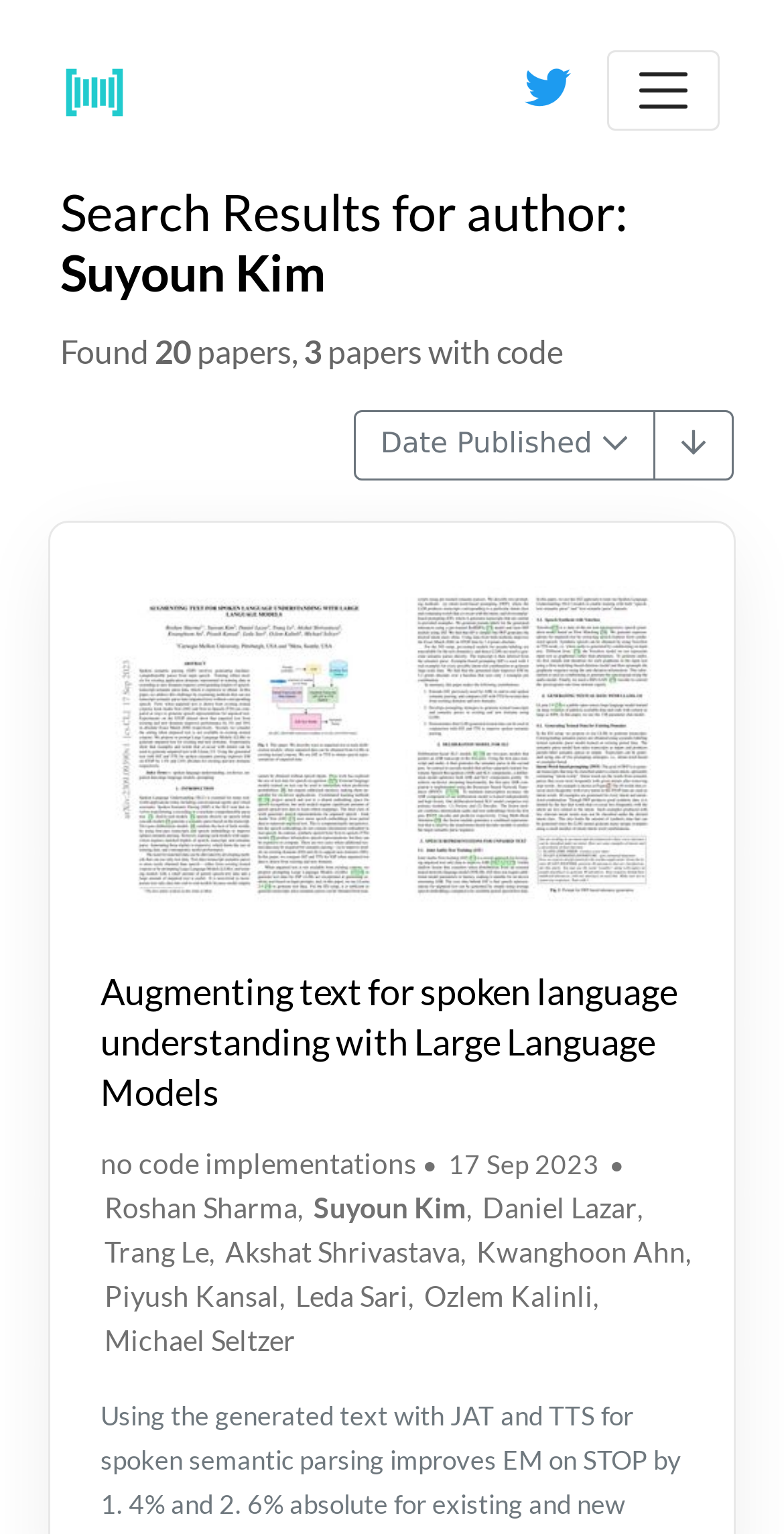How many papers are found?
Based on the image, respond with a single word or phrase.

20